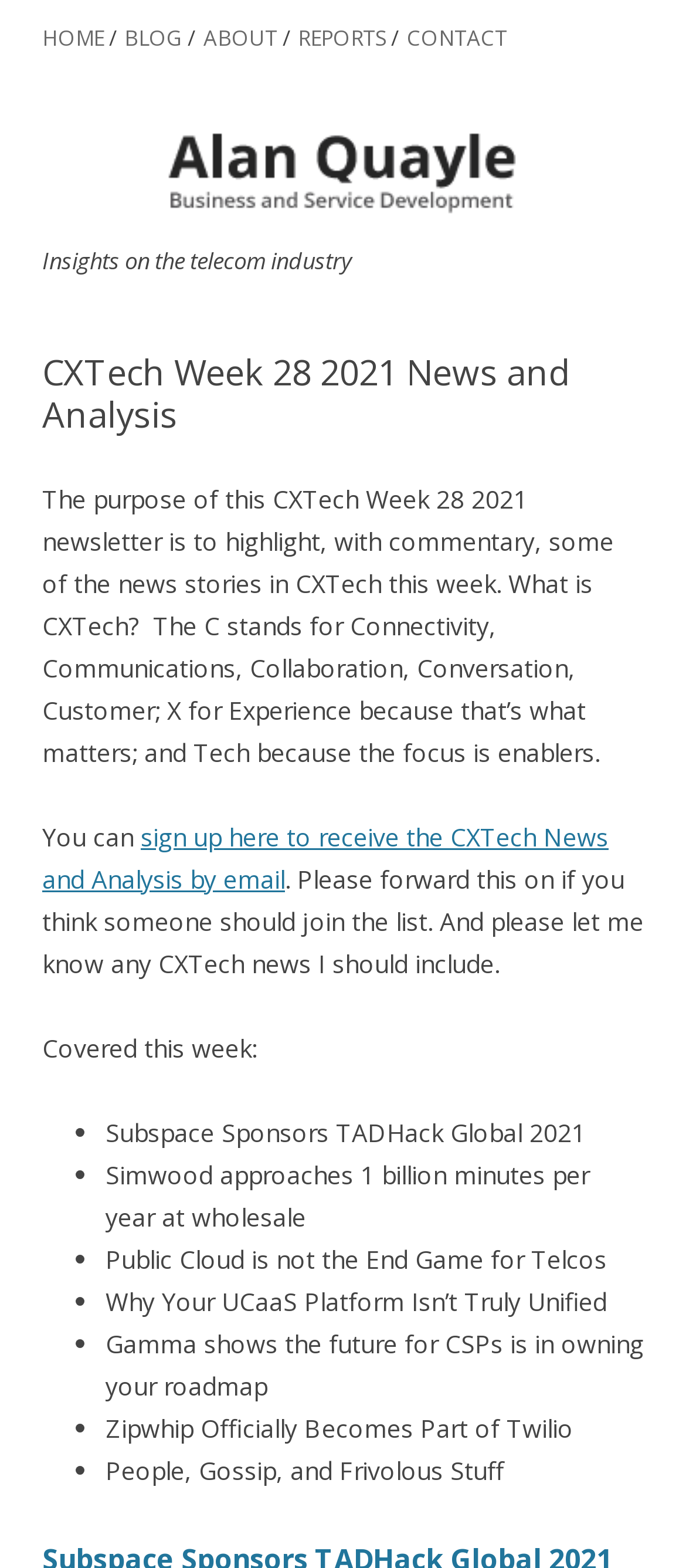What does the C in CXTech stand for?
Use the screenshot to answer the question with a single word or phrase.

Connectivity, Communications, Collaboration, Conversation, Customer